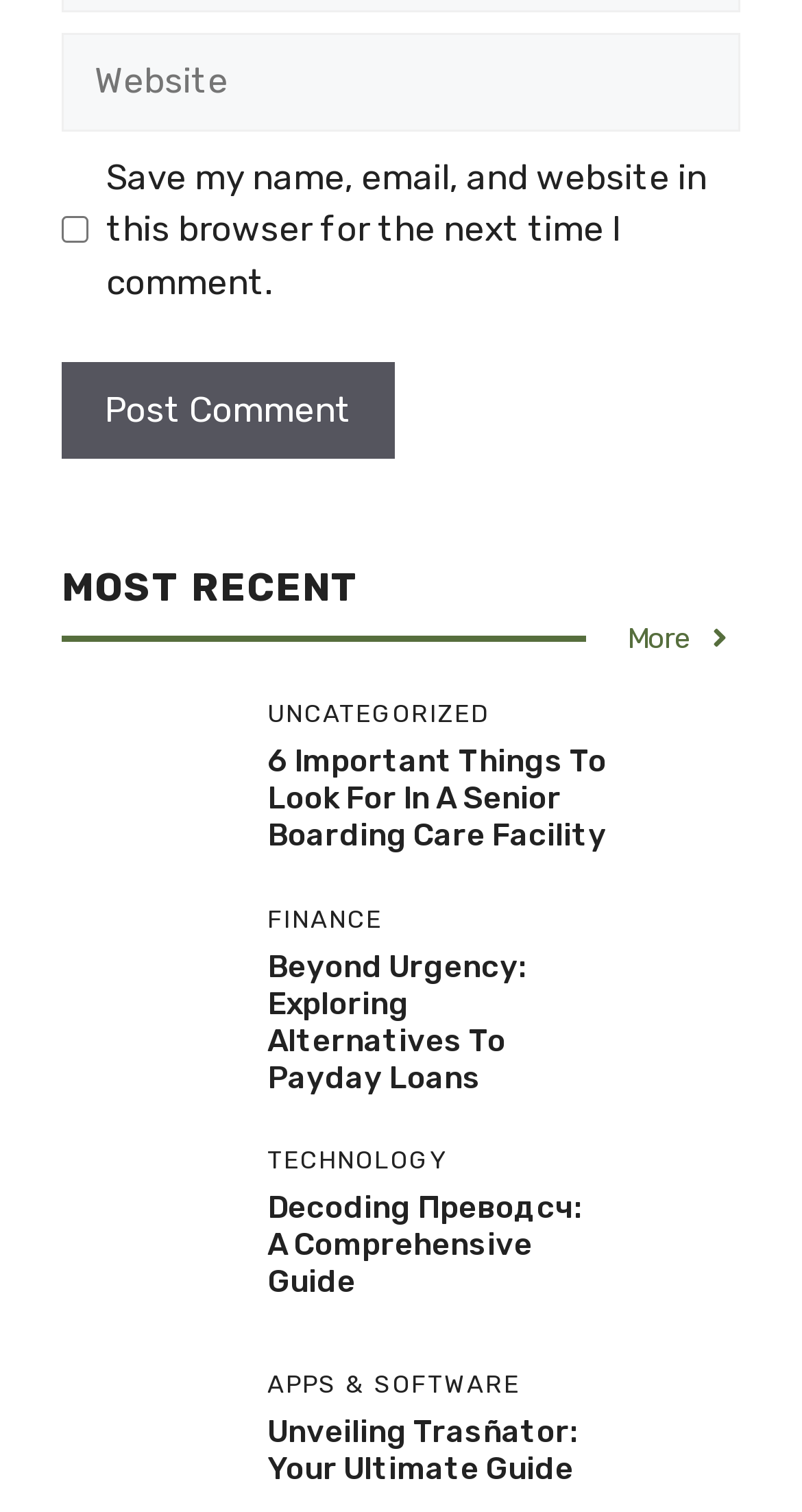Identify the bounding box for the described UI element. Provide the coordinates in (top-left x, top-left y, bottom-right x, bottom-right y) format with values ranging from 0 to 1: name="submit" value="Post Comment"

[0.077, 0.239, 0.492, 0.304]